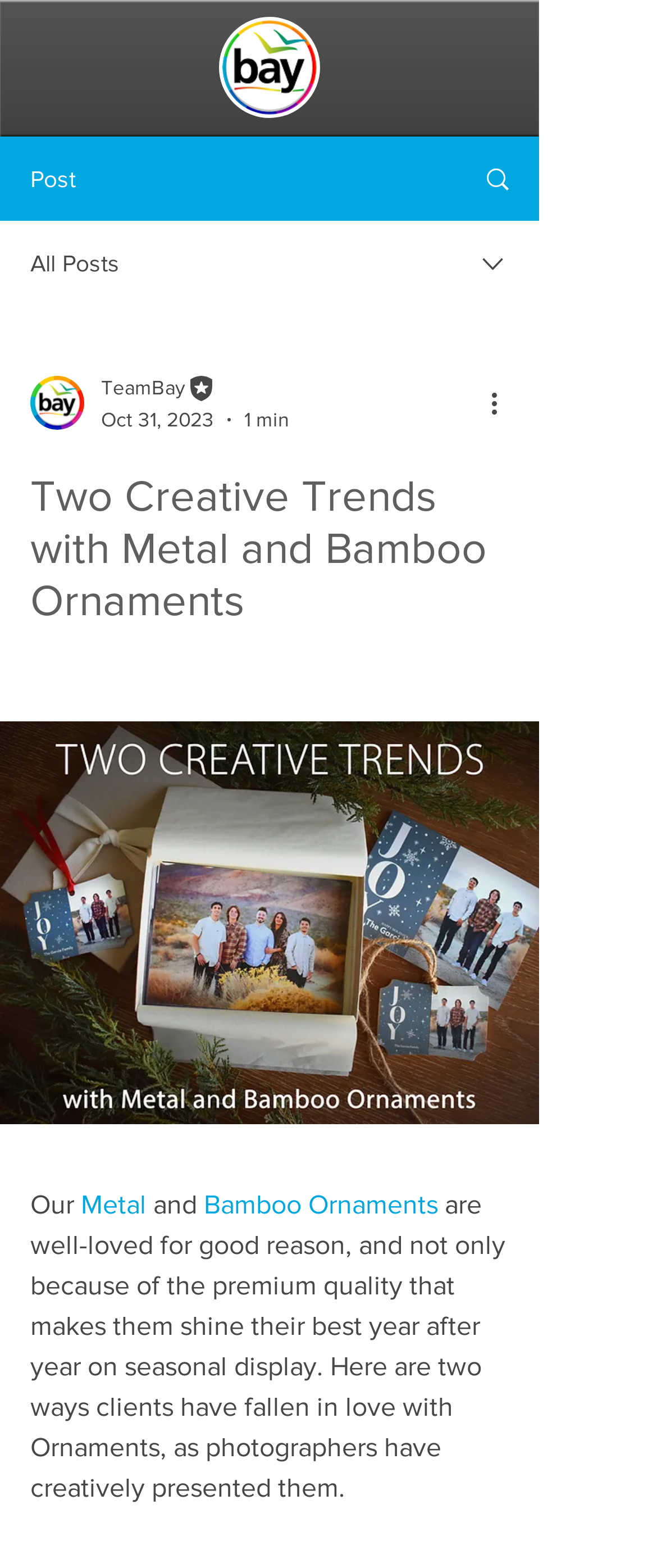Using the description: "aria-label="More actions"", identify the bounding box of the corresponding UI element in the screenshot.

[0.738, 0.244, 0.8, 0.27]